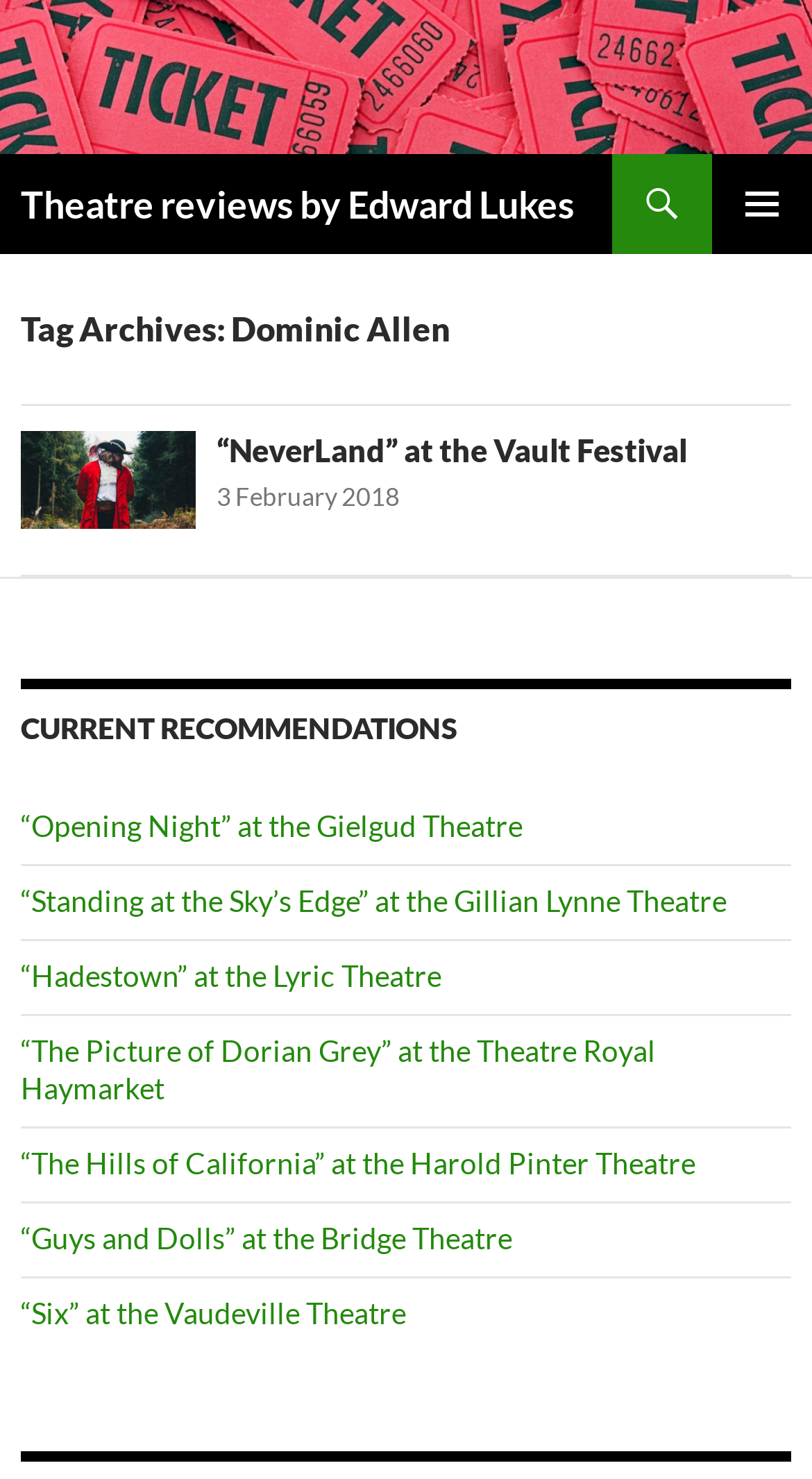What is the name of the festival mentioned in the first review?
Using the image provided, answer with just one word or phrase.

Vault Festival